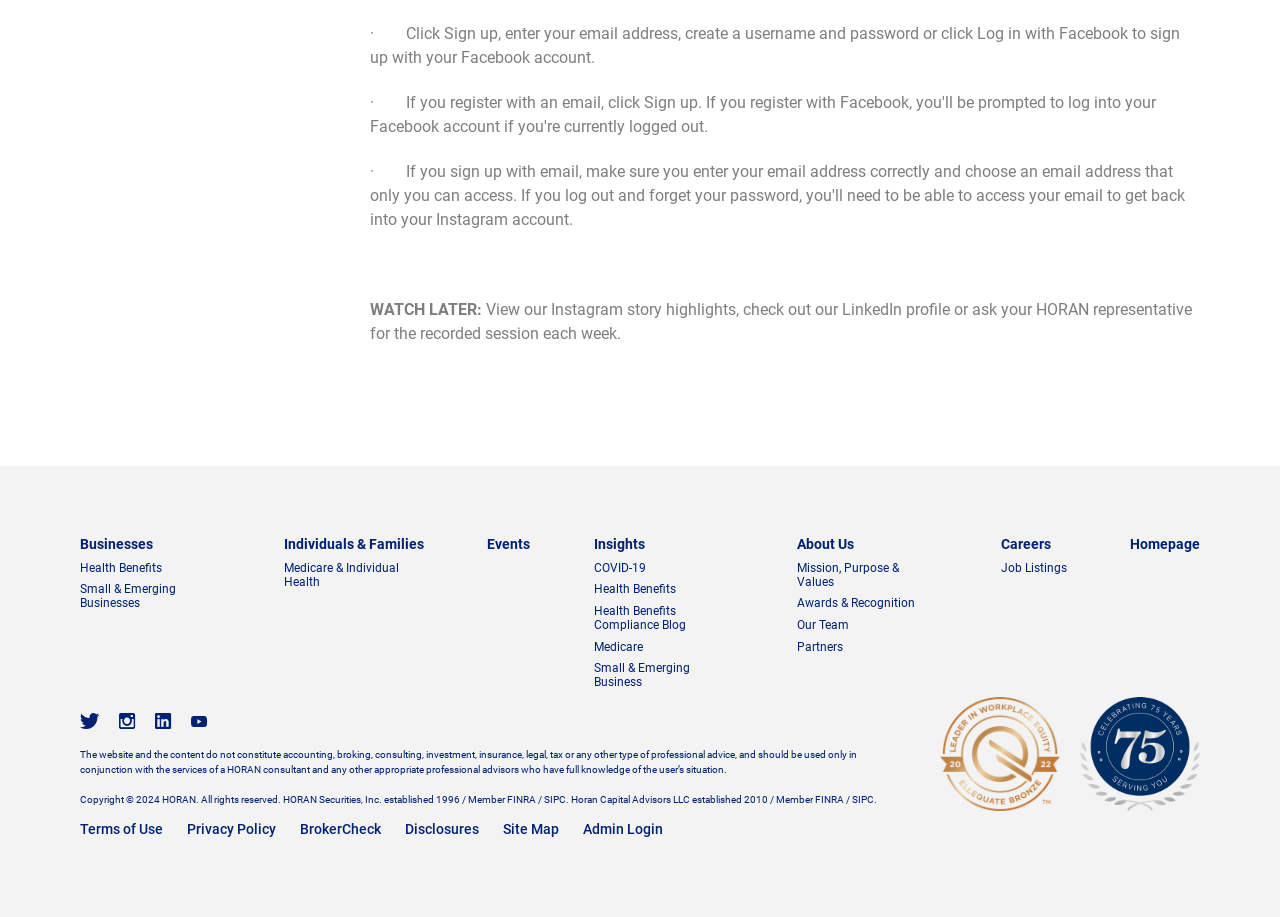Identify the bounding box coordinates of the HTML element based on this description: "Health Benefits".

[0.062, 0.611, 0.127, 0.627]